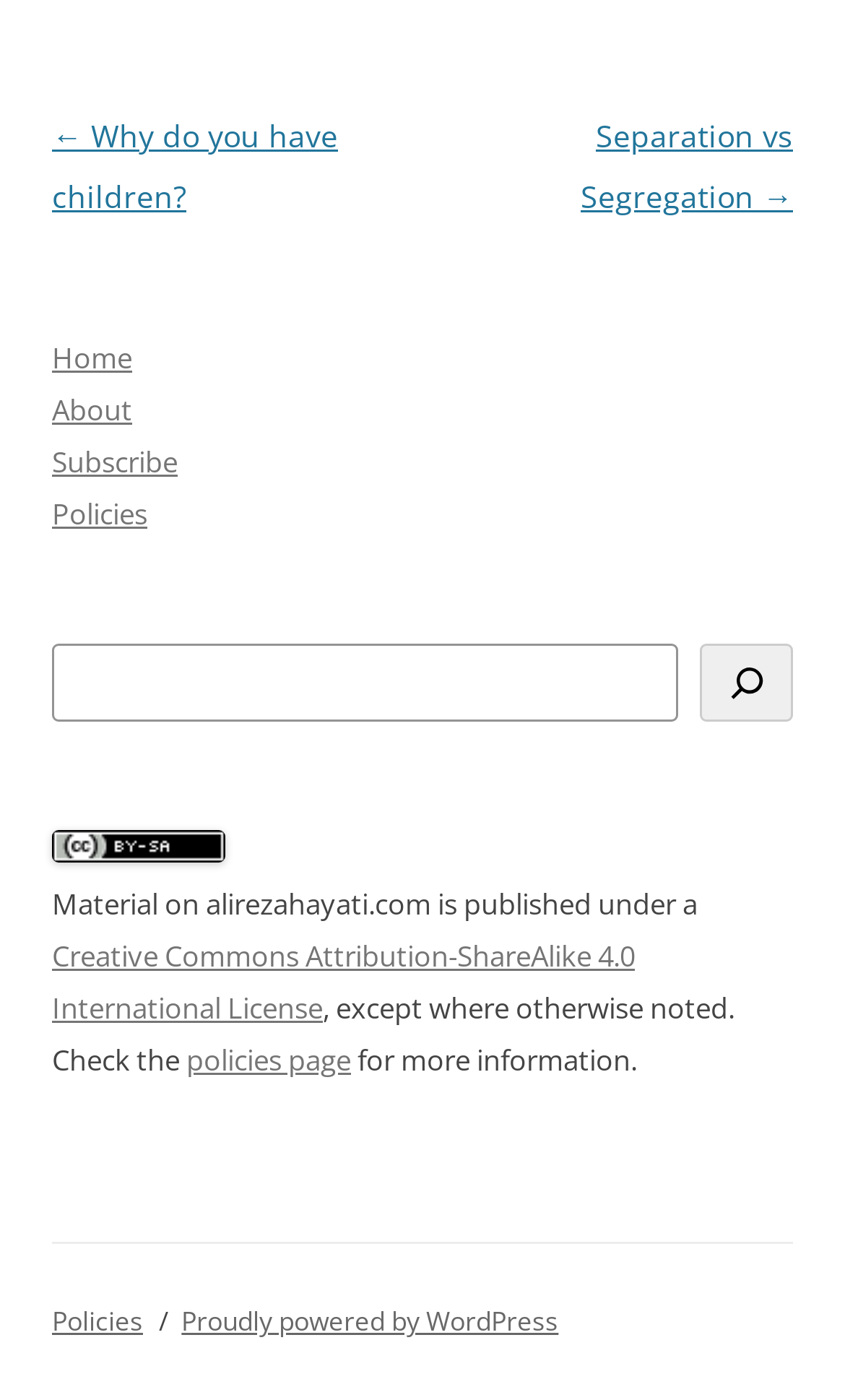What is the name of the platform powering the website? Based on the screenshot, please respond with a single word or phrase.

WordPress